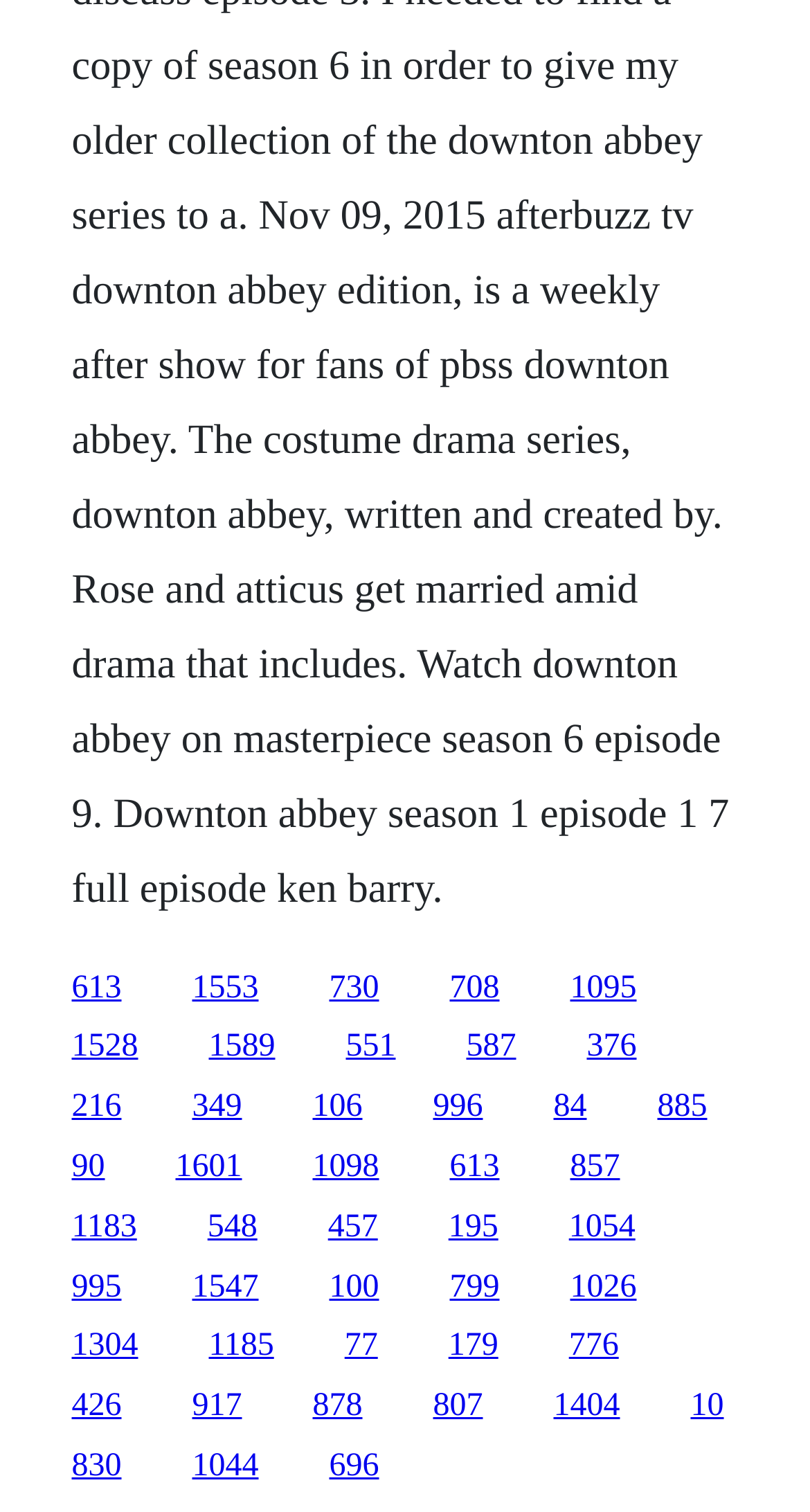Please determine the bounding box coordinates of the element's region to click in order to carry out the following instruction: "Click on Hype MY". The coordinates should be four float numbers between 0 and 1, i.e., [left, top, right, bottom].

None